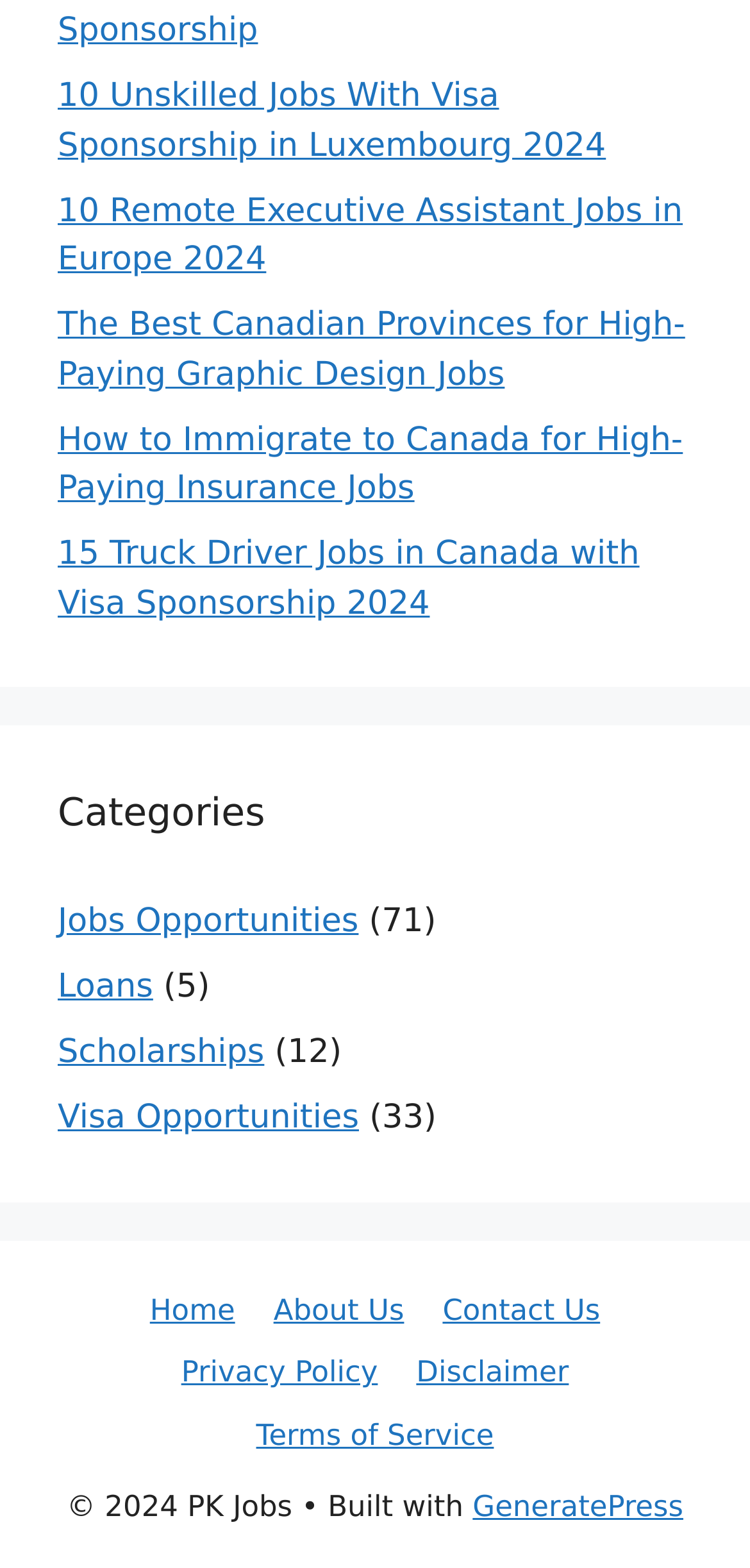From the webpage screenshot, identify the region described by Loans. Provide the bounding box coordinates as (top-left x, top-left y, bottom-right x, bottom-right y), with each value being a floating point number between 0 and 1.

[0.077, 0.617, 0.204, 0.642]